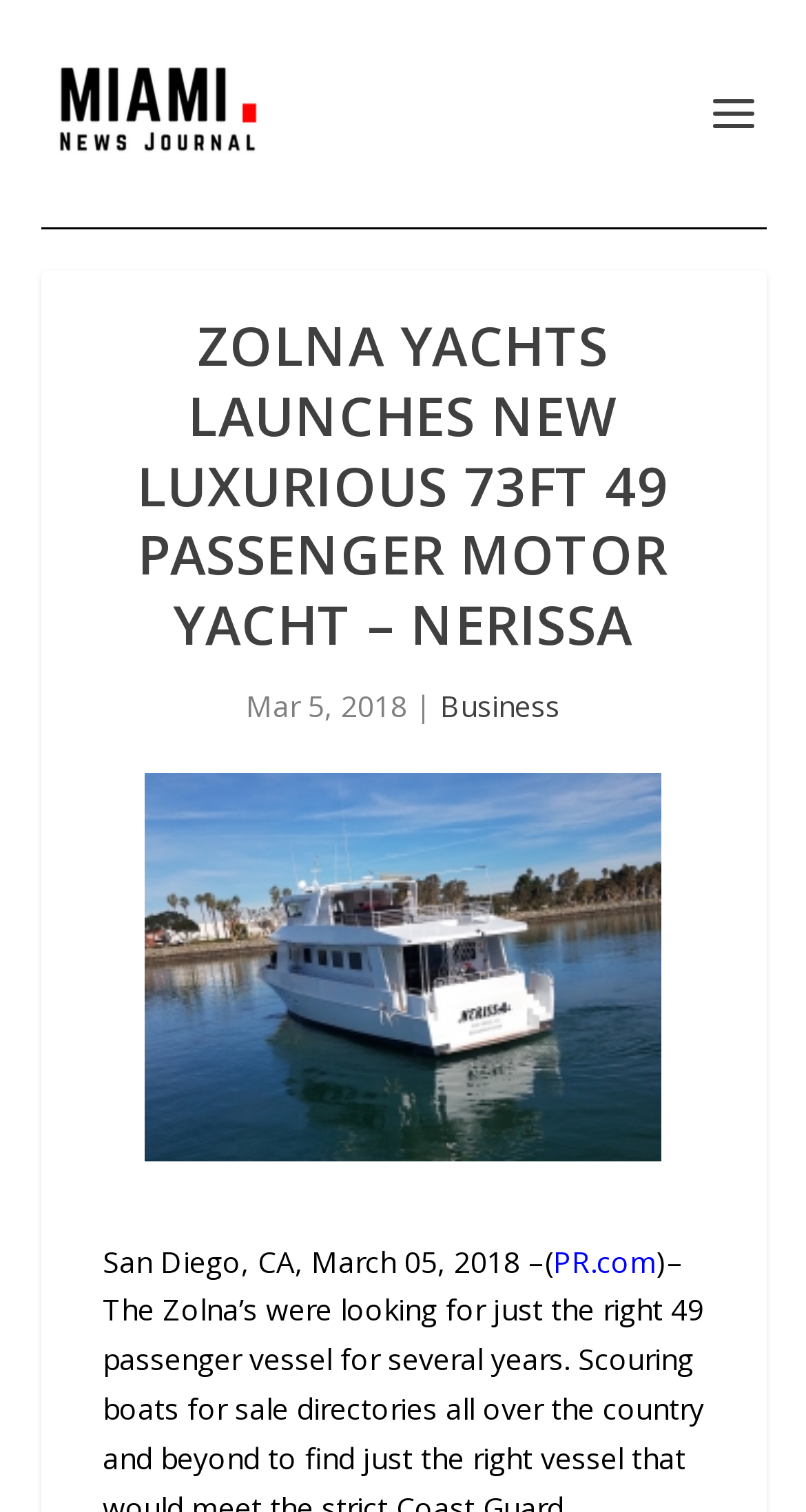What is the category of the news article?
Utilize the information in the image to give a detailed answer to the question.

I found the category of the news article by looking at the text 'Business' which is located next to the date of the article and is a link.